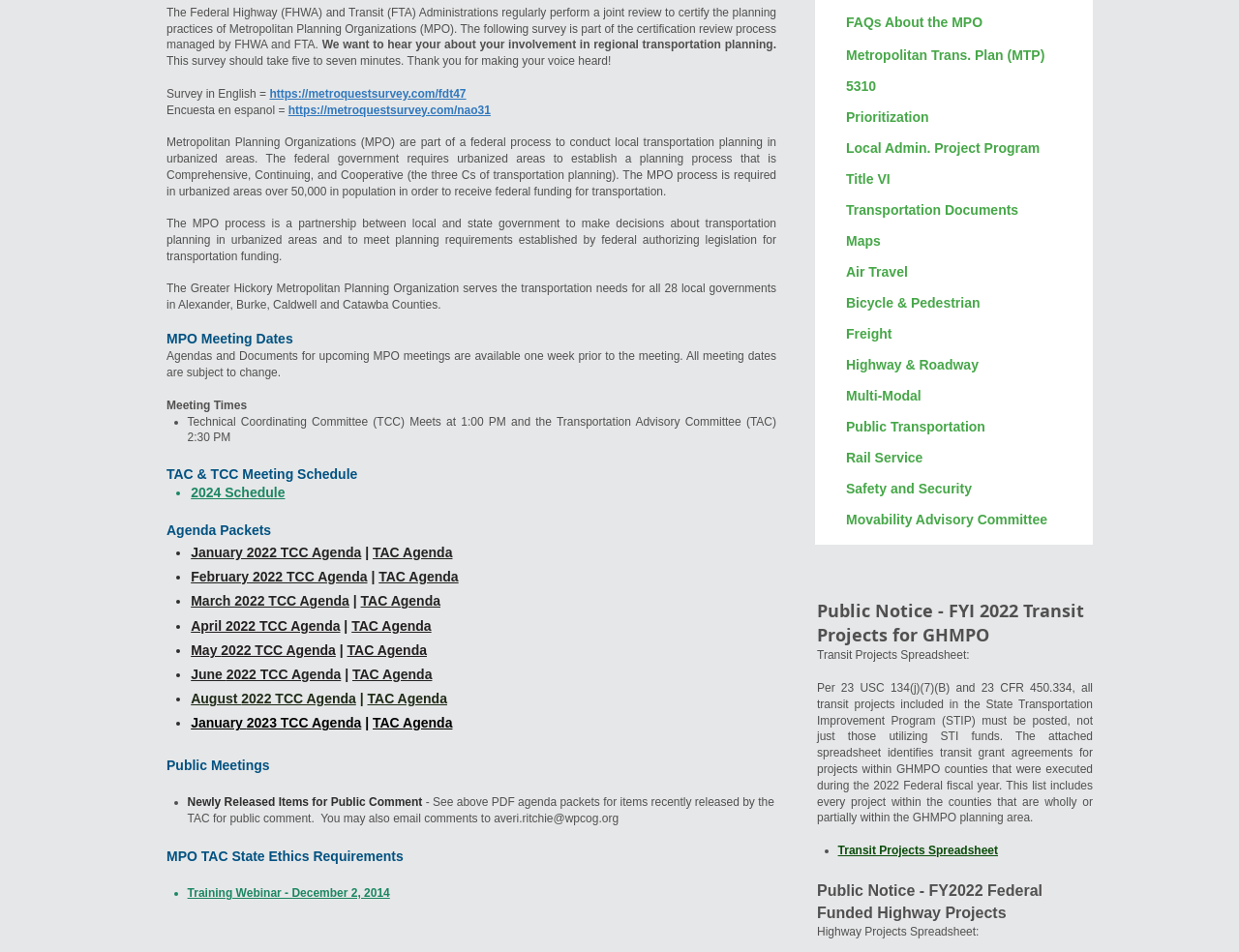Show the bounding box coordinates for the HTML element described as: "averi.ritchie@wpcog.org".

[0.399, 0.853, 0.499, 0.867]